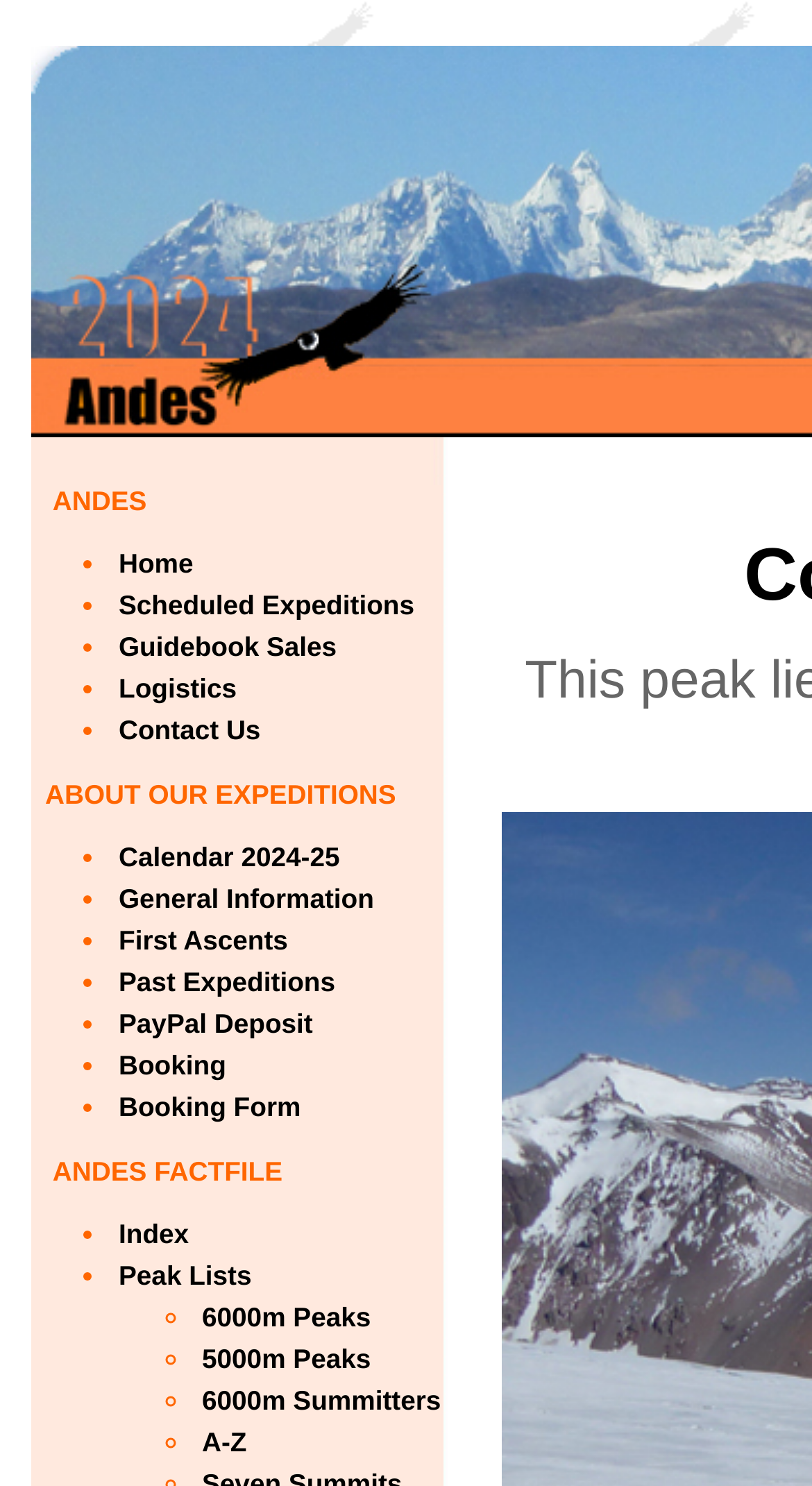Summarize the webpage comprehensively, mentioning all visible components.

The webpage is about the Andes Website, specifically providing information about Moro, a high mountain in Argentina near the Chilean border. 

At the top of the page, there is a large header with the title "ANDES" in bold font. Below the header, there is a horizontal navigation menu with 7 links: "Home", "Scheduled Expeditions", "Guidebook Sales", "Logistics", "Contact Us", "Calendar 2024-25", and "General Information". 

Further down the page, there is a section titled "ABOUT OUR EXPEDITIONS" in bold font. Below this title, there is another list of 9 links: "Calendar 2024-25", "General Information", "First Ascents", "Past Expeditions", "PayPal Deposit", "Booking", "Booking Form", "Index", and "Peak Lists". 

On the lower part of the page, there is a section with a title "ANDES FACTFILE" in bold font. Below this title, there are 4 links: "Index", "Peak Lists", "6000m Peaks", "5000m Peaks", "6000m Summitters", and "A-Z". The links are organized into two groups, with the first group having a bullet point marker and the second group having a diamond-shaped marker.